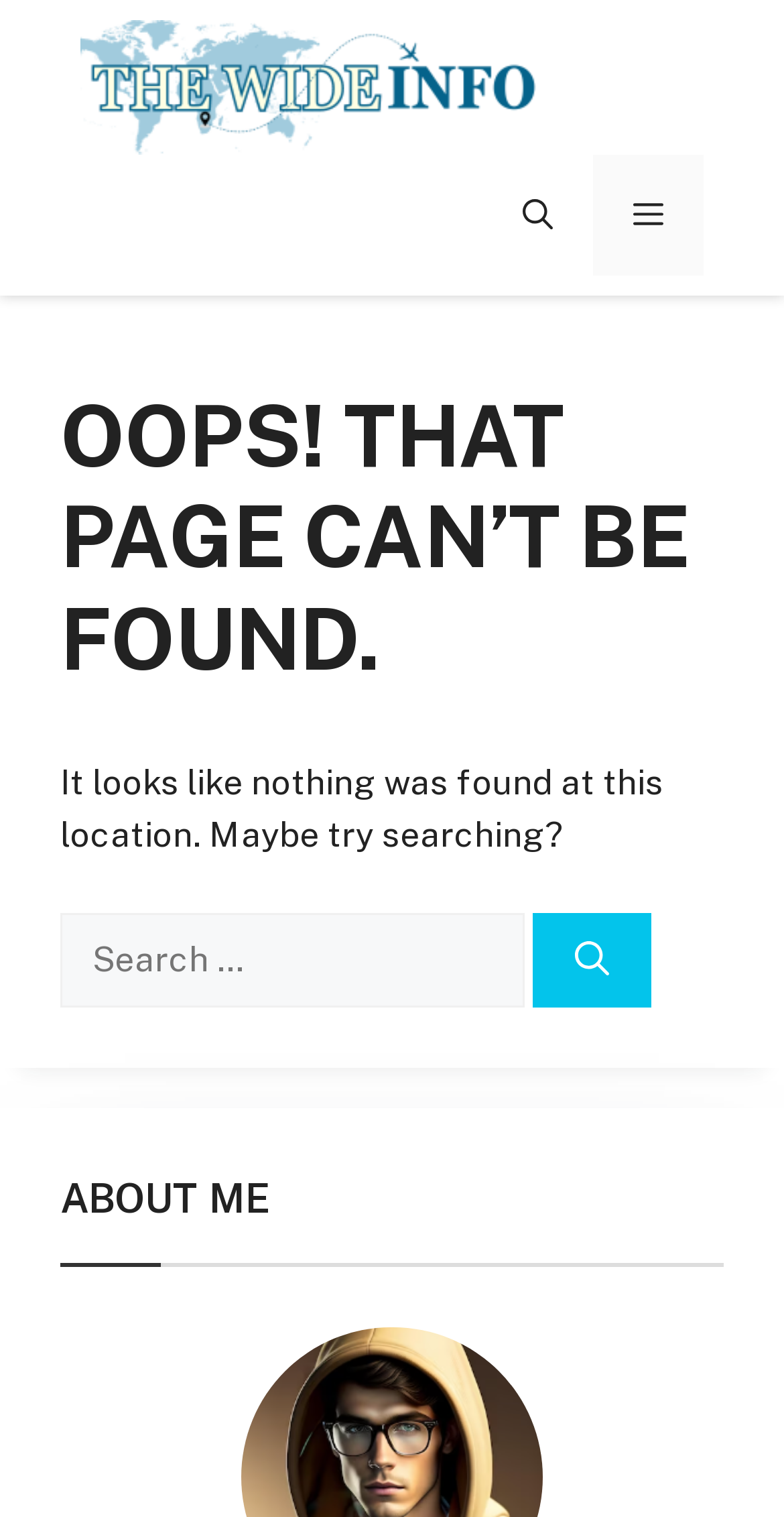Using the provided element description: "parent_node: Search for: aria-label="Search"", determine the bounding box coordinates of the corresponding UI element in the screenshot.

[0.679, 0.602, 0.831, 0.664]